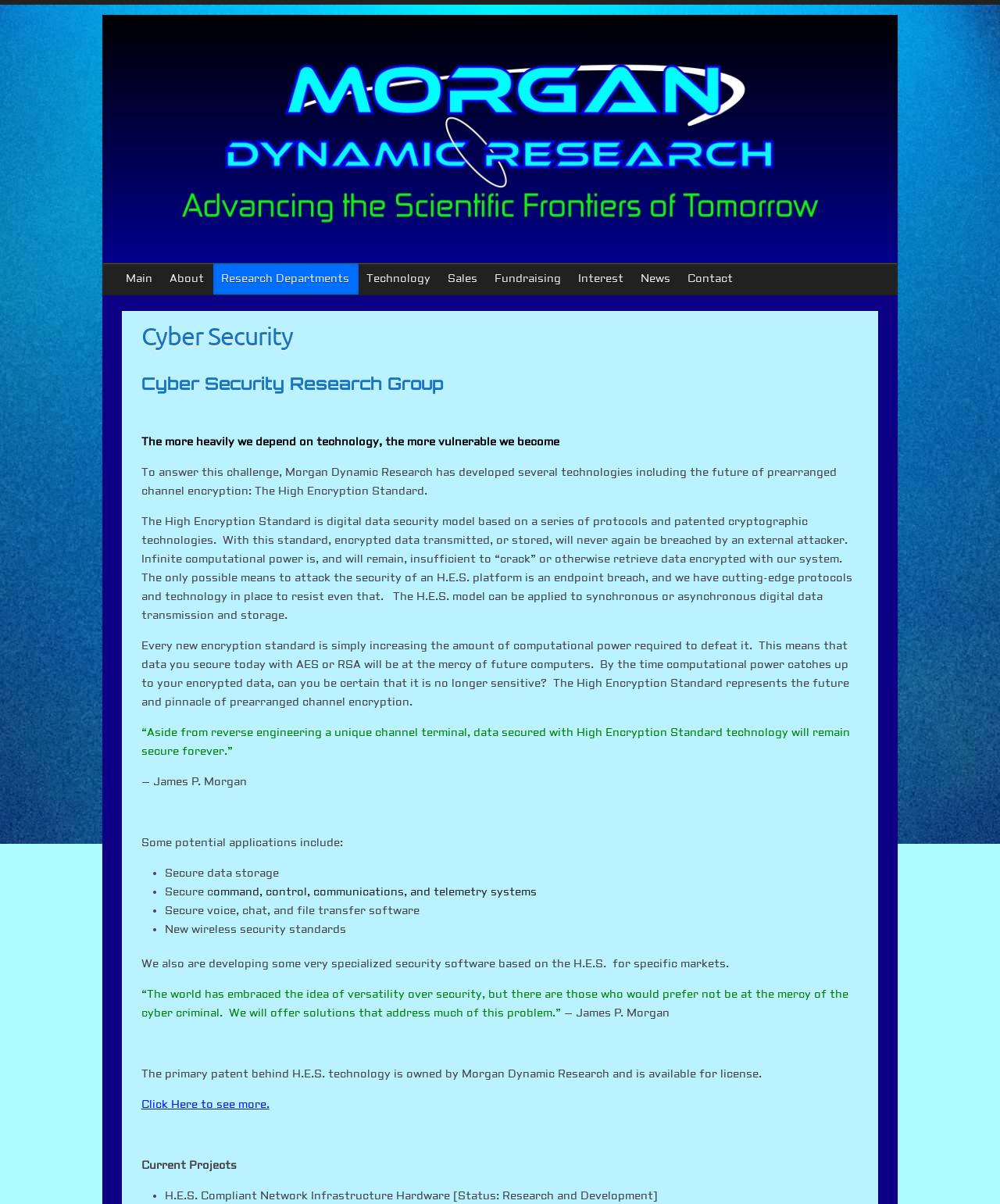Mark the bounding box of the element that matches the following description: "Research Departments".

[0.213, 0.218, 0.359, 0.244]